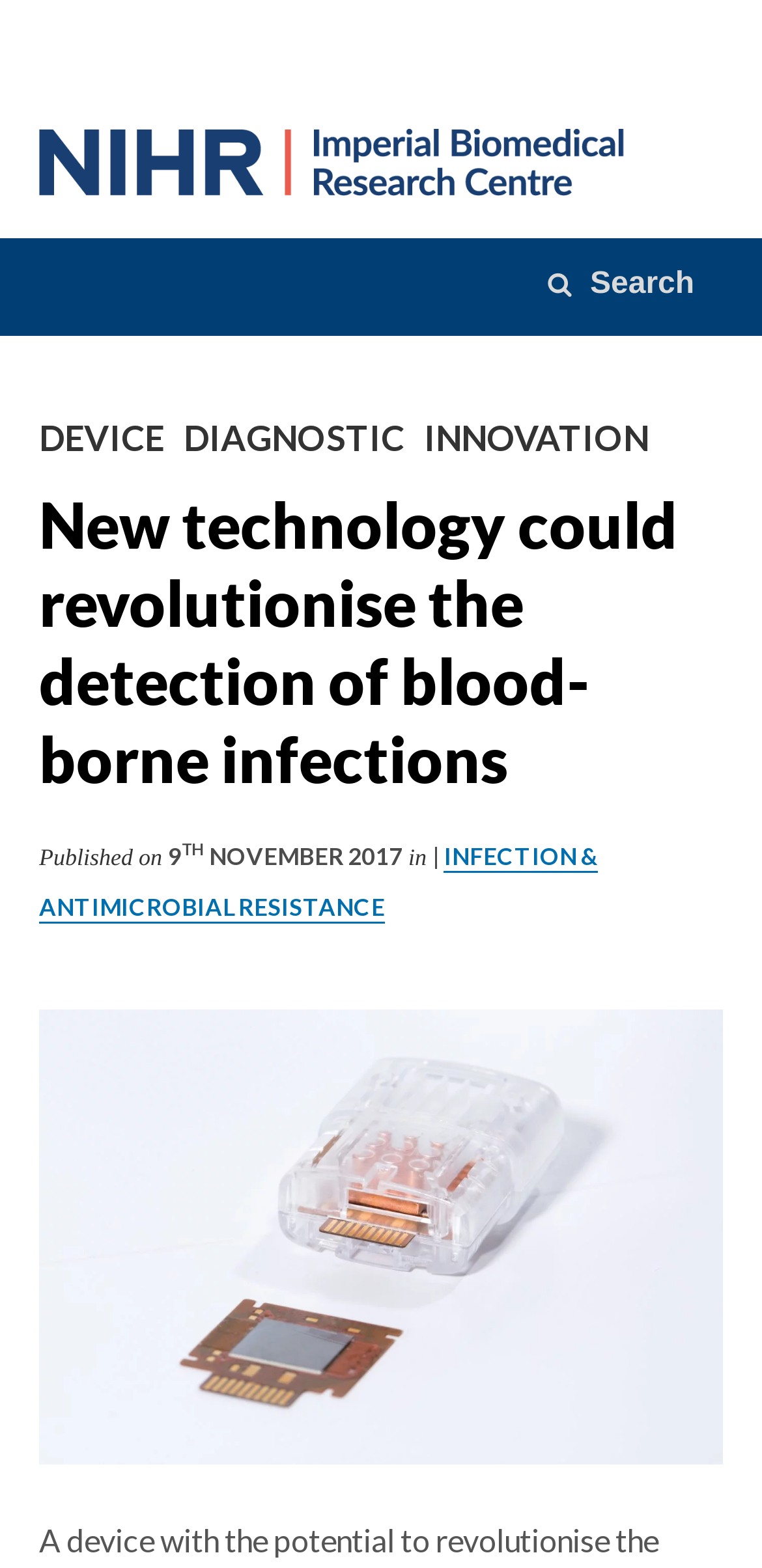What is the topic of the webpage?
Give a single word or phrase answer based on the content of the image.

Infection and Antimicrobial Resistance